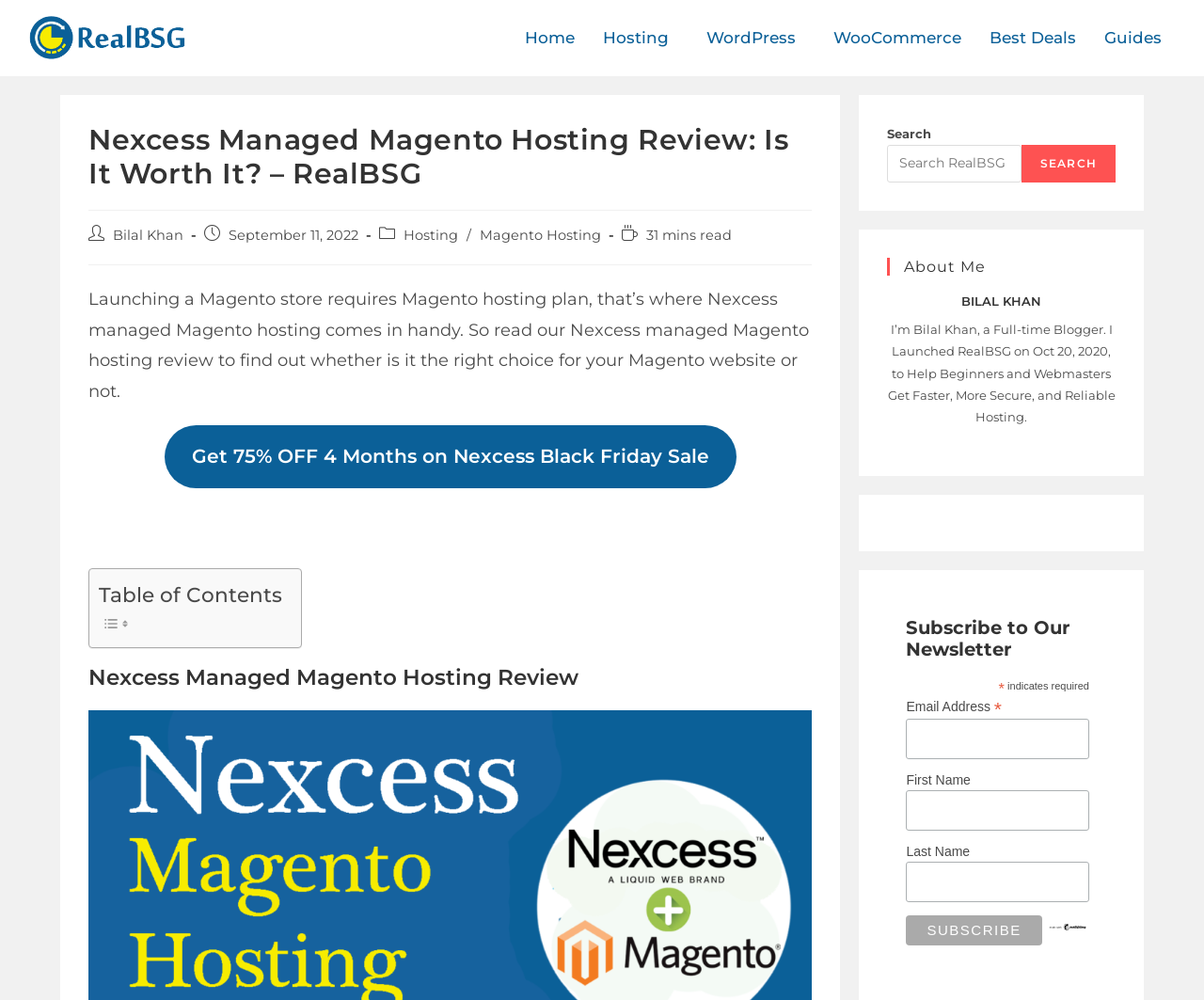Indicate the bounding box coordinates of the element that must be clicked to execute the instruction: "Get 75% OFF 4 Months on Nexcess Black Friday Sale". The coordinates should be given as four float numbers between 0 and 1, i.e., [left, top, right, bottom].

[0.137, 0.425, 0.611, 0.489]